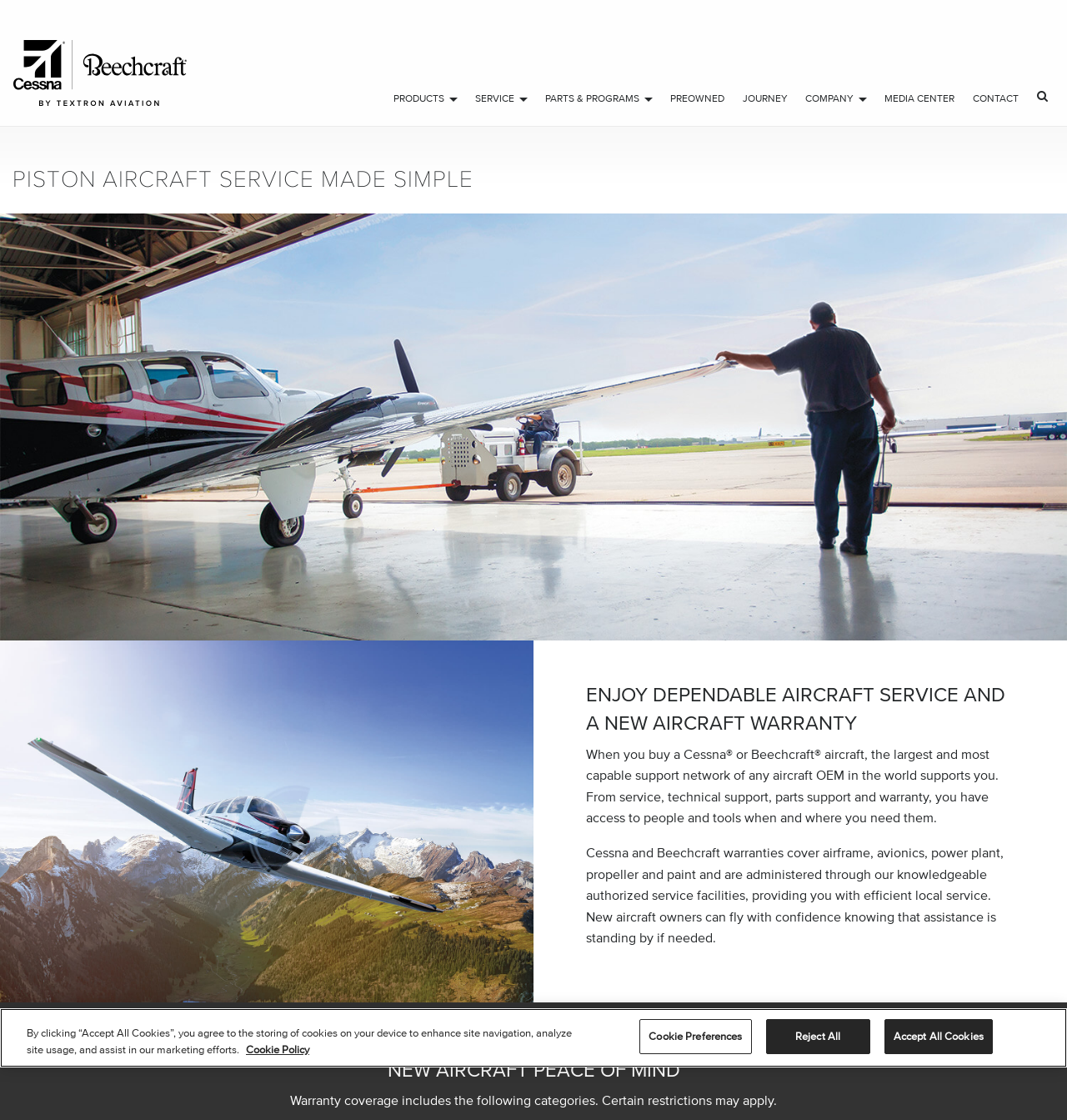Pinpoint the bounding box coordinates of the area that should be clicked to complete the following instruction: "Learn about Scottsdale Vista North Townhomes". The coordinates must be given as four float numbers between 0 and 1, i.e., [left, top, right, bottom].

None